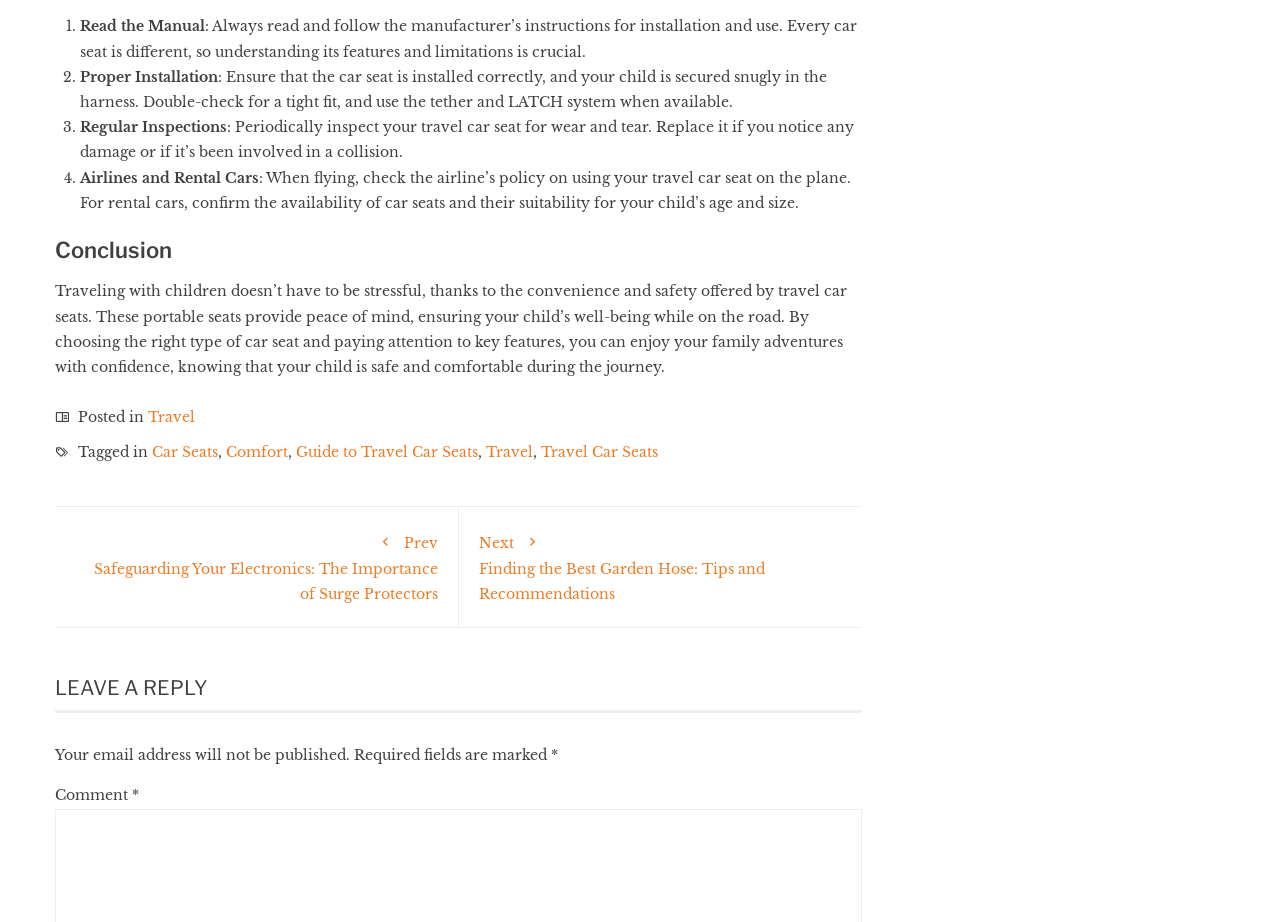What is the first step in using a travel car seat?
Analyze the image and deliver a detailed answer to the question.

The first step in using a travel car seat is to read the manual, as indicated by the first list marker '1.' and the corresponding static text 'Read the Manual'.